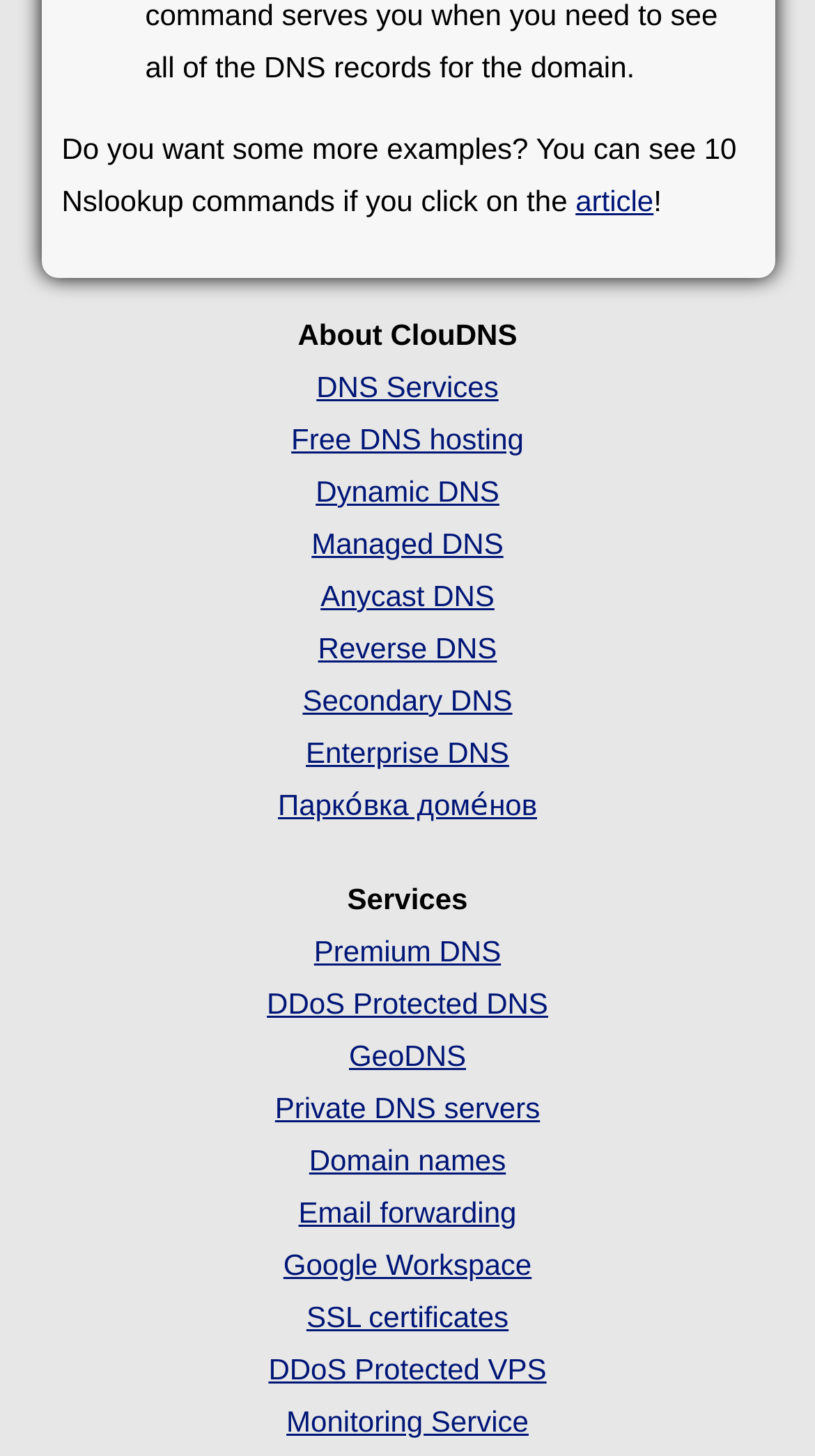What is the category of services listed on the webpage?
Please provide a single word or phrase as the answer based on the screenshot.

DNS and related services